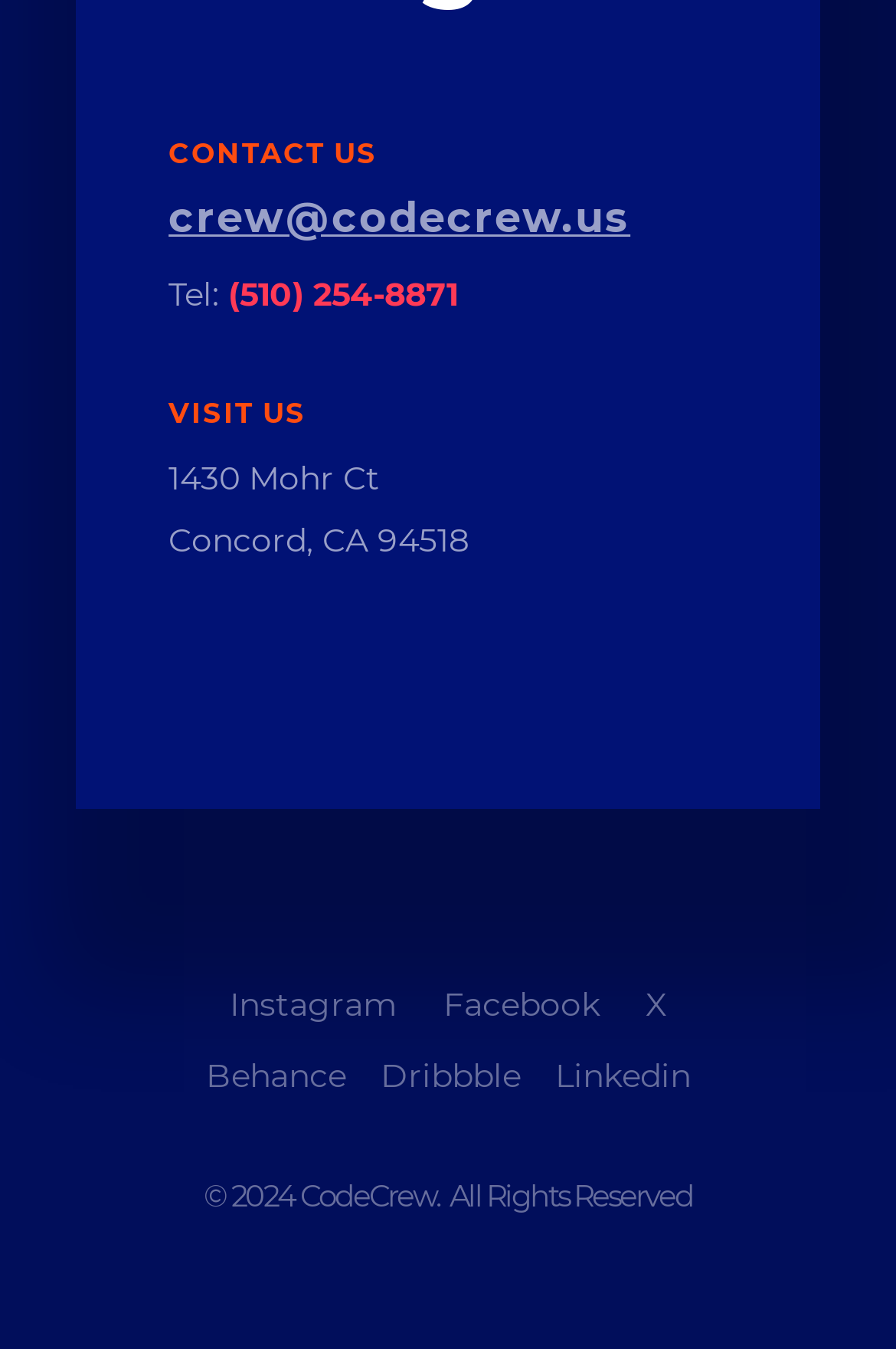Answer the following query with a single word or phrase:
What is the email address to contact?

crew@codecrew.us